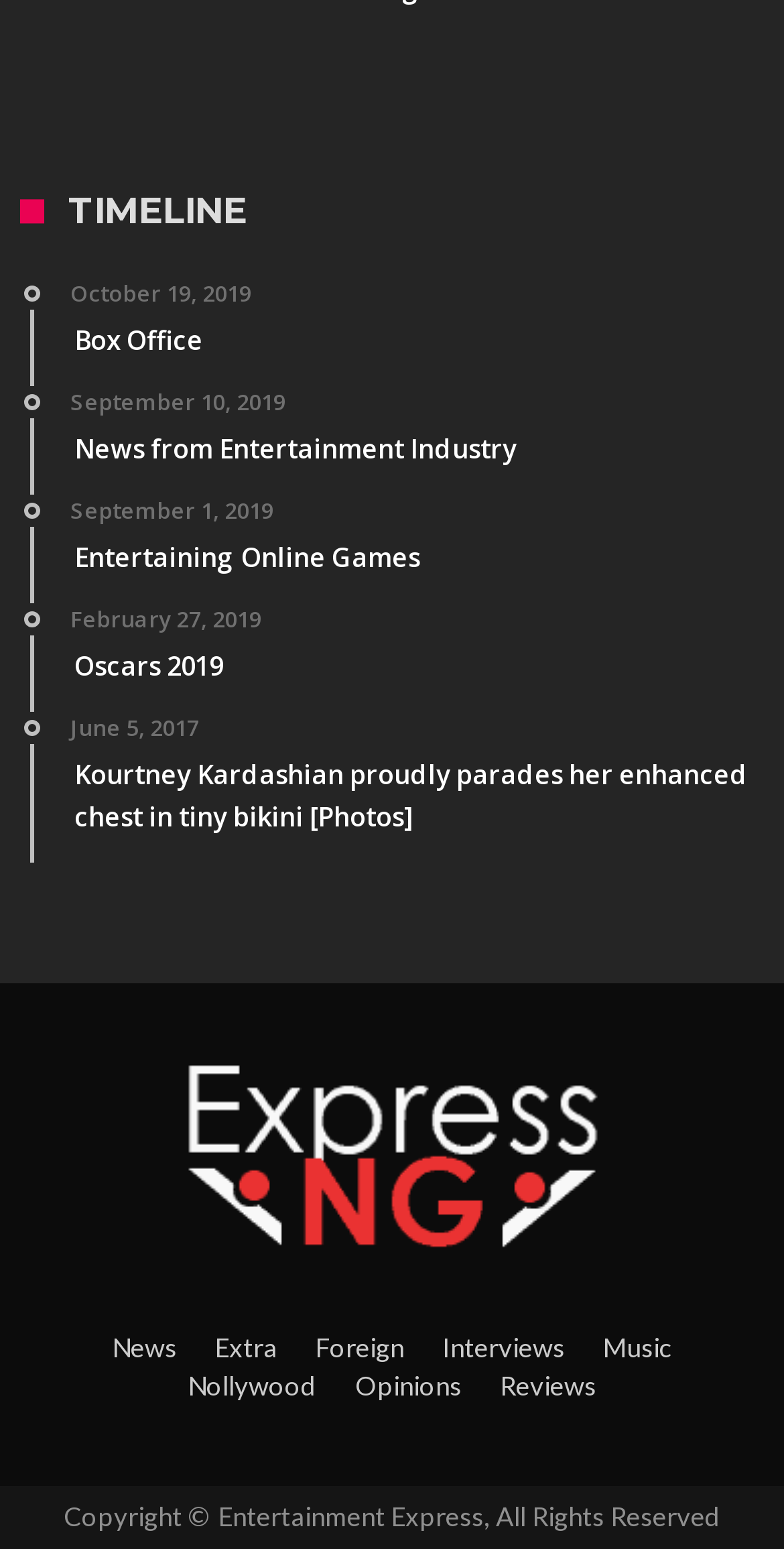Please identify the coordinates of the bounding box that should be clicked to fulfill this instruction: "Explore Entertaining Online Games".

[0.038, 0.32, 0.974, 0.39]